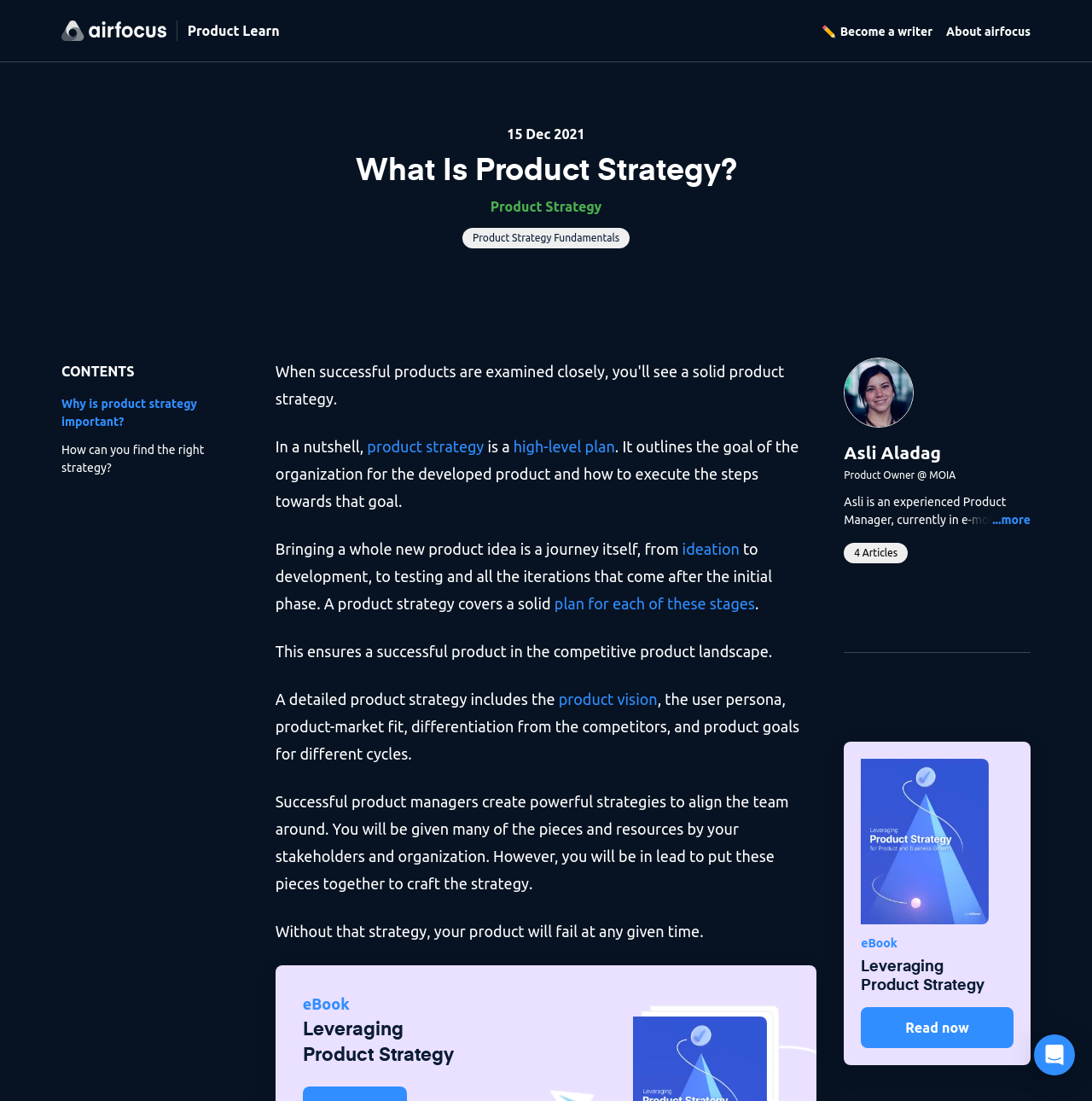Locate the bounding box coordinates of the element you need to click to accomplish the task described by this instruction: "Learn more about 'Why is product strategy important?'".

[0.056, 0.359, 0.21, 0.391]